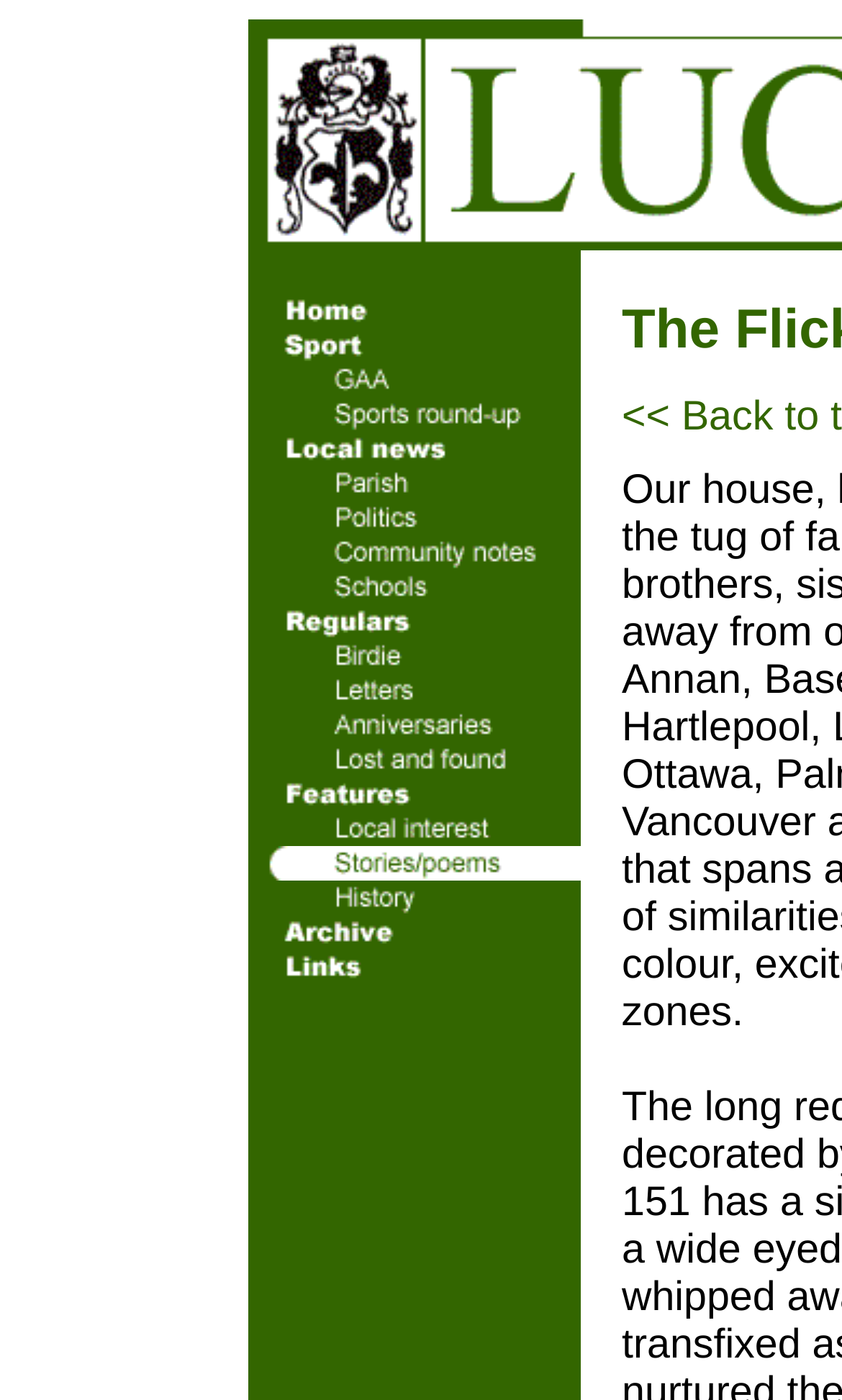How many images are on the top row? Examine the screenshot and reply using just one word or a brief phrase.

4